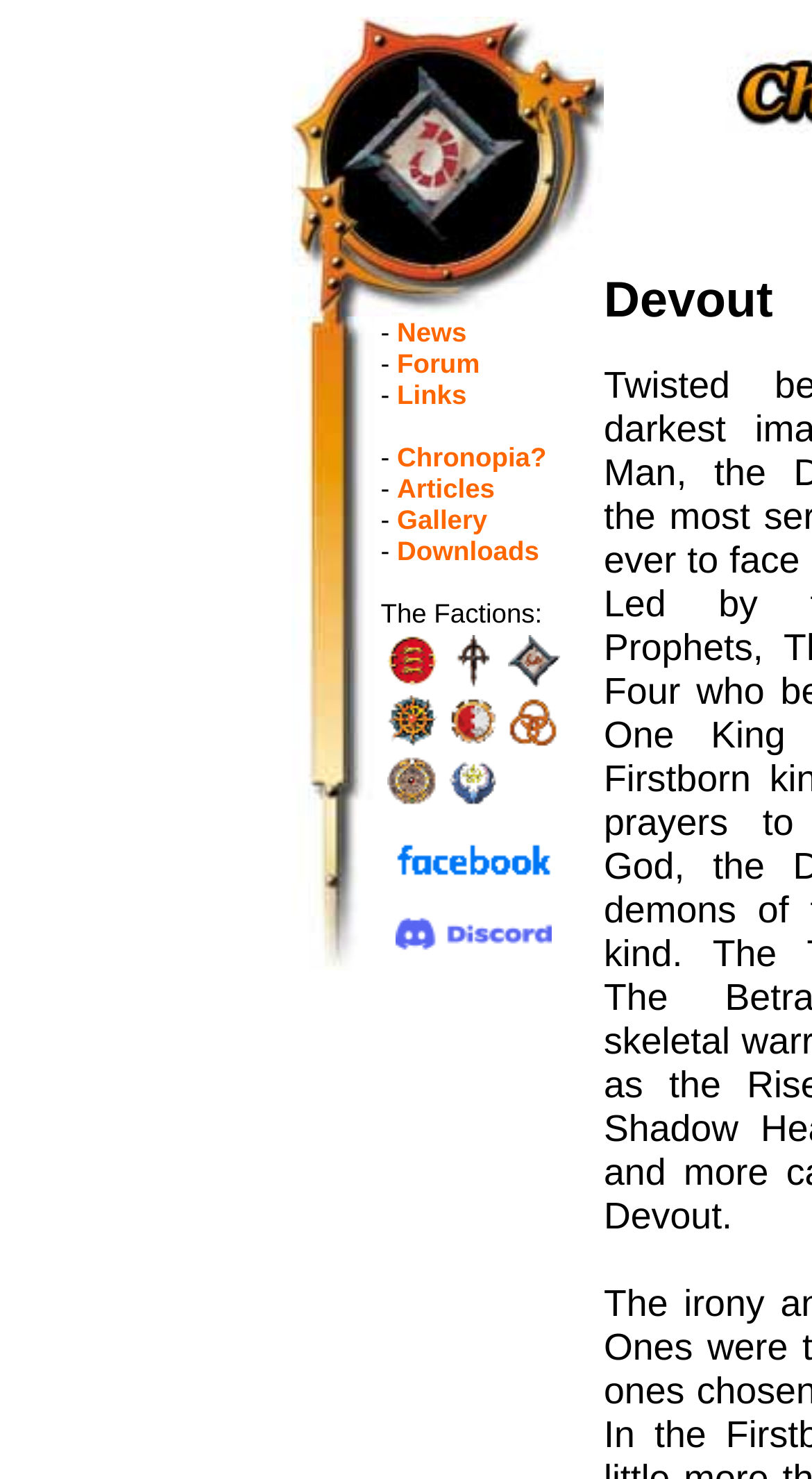Please identify the bounding box coordinates of the clickable element to fulfill the following instruction: "Visit Chronopia on Facebook". The coordinates should be four float numbers between 0 and 1, i.e., [left, top, right, bottom].

[0.487, 0.594, 0.679, 0.615]